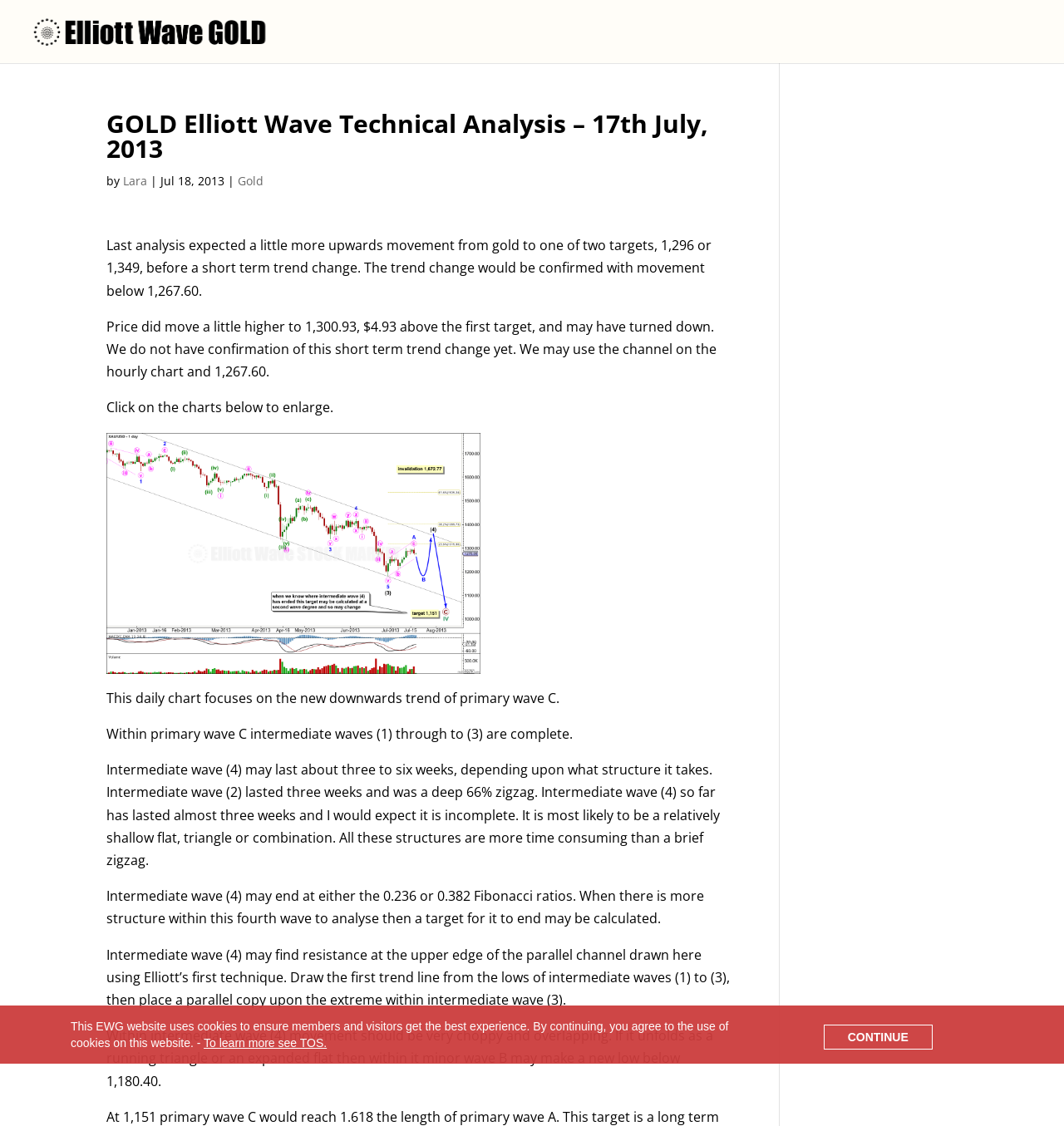Determine the heading of the webpage and extract its text content.

GOLD Elliott Wave Technical Analysis – 17th July, 2013